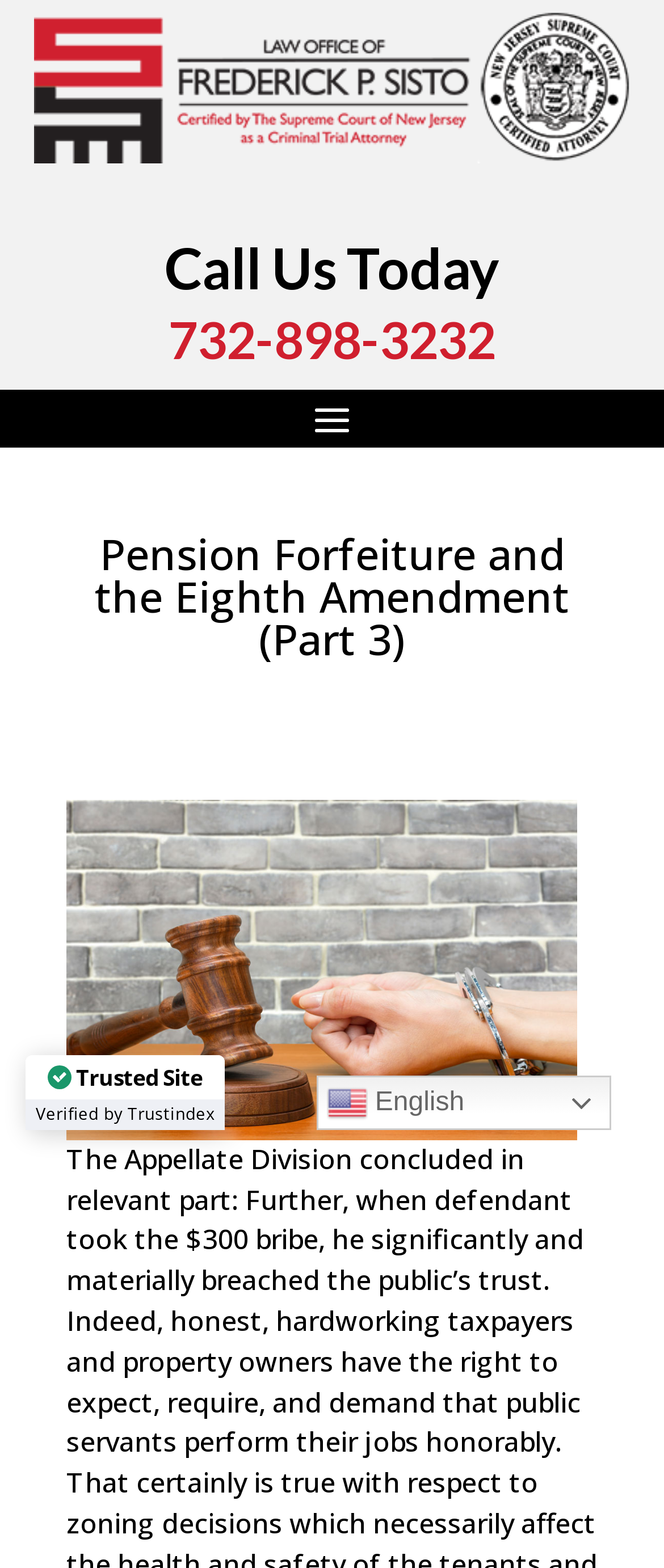Locate the UI element described by Ocean County in the provided webpage screenshot. Return the bounding box coordinates in the format (top-left x, top-left y, bottom-right x, bottom-right y), ensuring all values are between 0 and 1.

[0.1, 0.46, 0.846, 0.507]